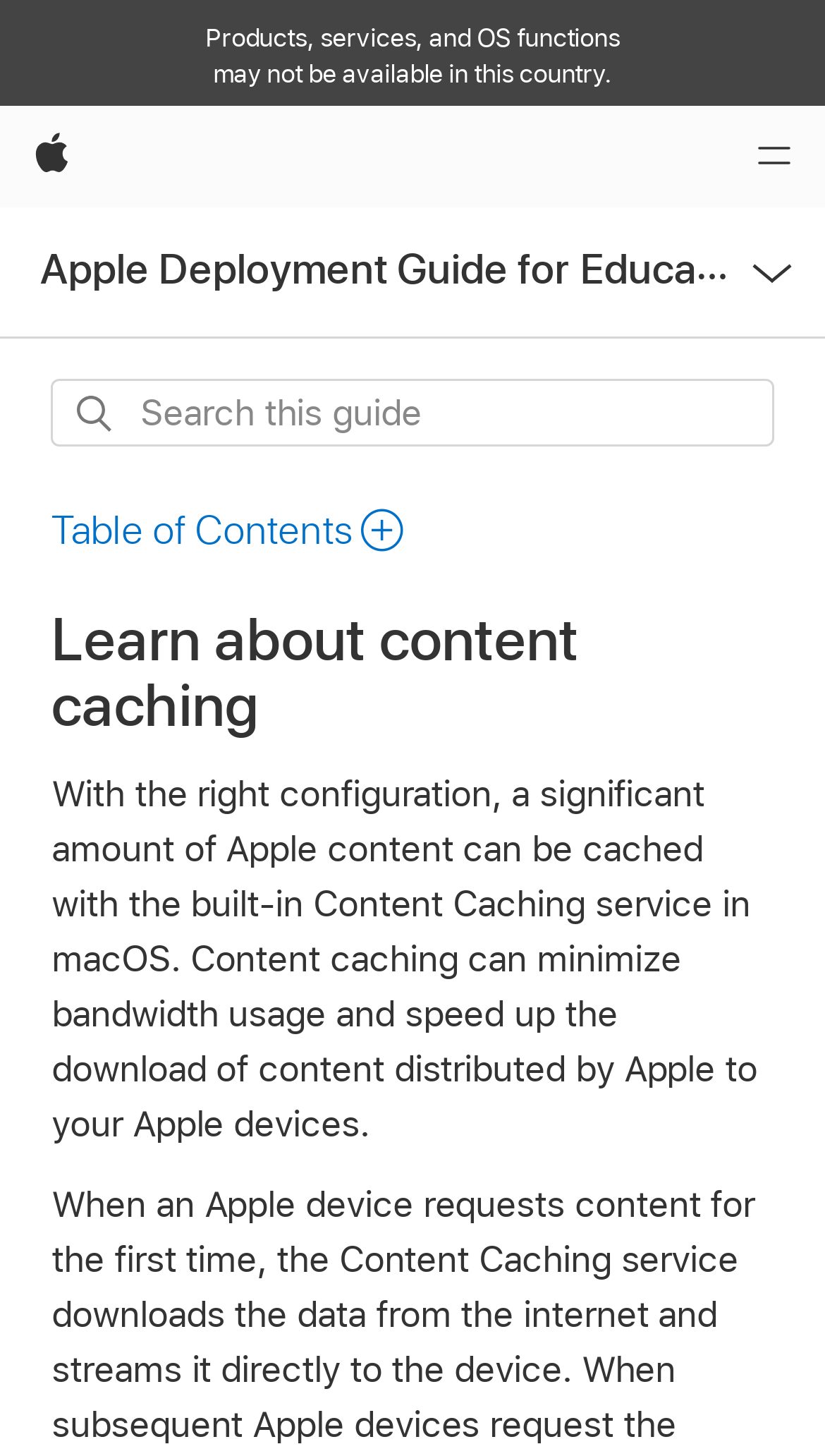Respond to the question below with a concise word or phrase:
What type of devices are targeted?

Apple devices